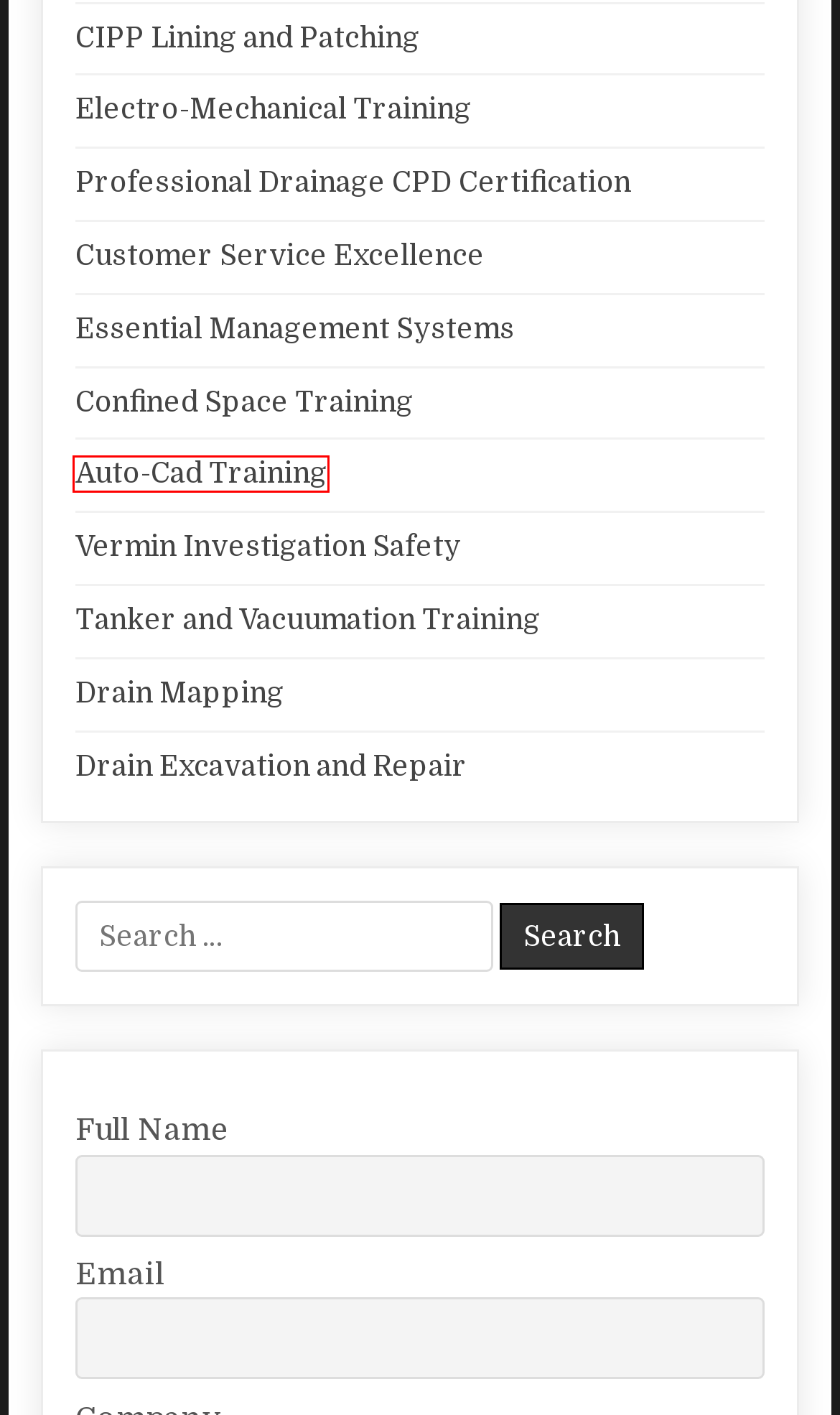You have a screenshot of a webpage with a red rectangle bounding box around an element. Identify the best matching webpage description for the new page that appears after clicking the element in the bounding box. The descriptions are:
A. CIPP Lining and Patching – National Drainage Academy
B. Tanker and Vacuumation Training – National Drainage Academy
C. Professional Drainage CPD Certification – National Drainage Academy
D. Vermin Investigation Safety – National Drainage Academy
E. Drain Mapping – National Drainage Academy
F. Essential Management Systems – National Drainage Academy
G. Auto-Cad Training – National Drainage Academy
H. Electro-Mechanical Training – National Drainage Academy

G